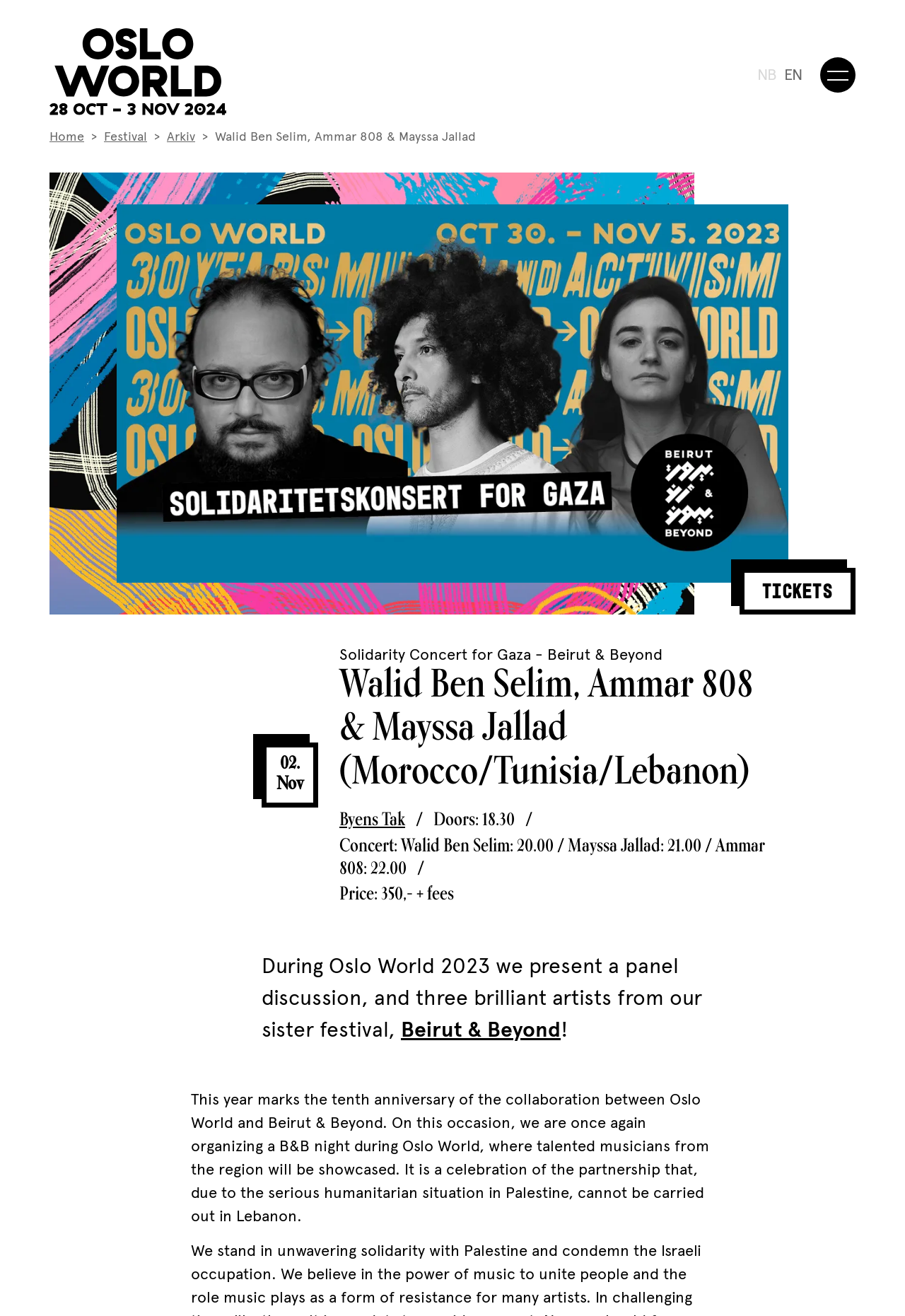Please find the bounding box coordinates of the section that needs to be clicked to achieve this instruction: "Click on the 'Meny' button".

[0.906, 0.043, 0.945, 0.07]